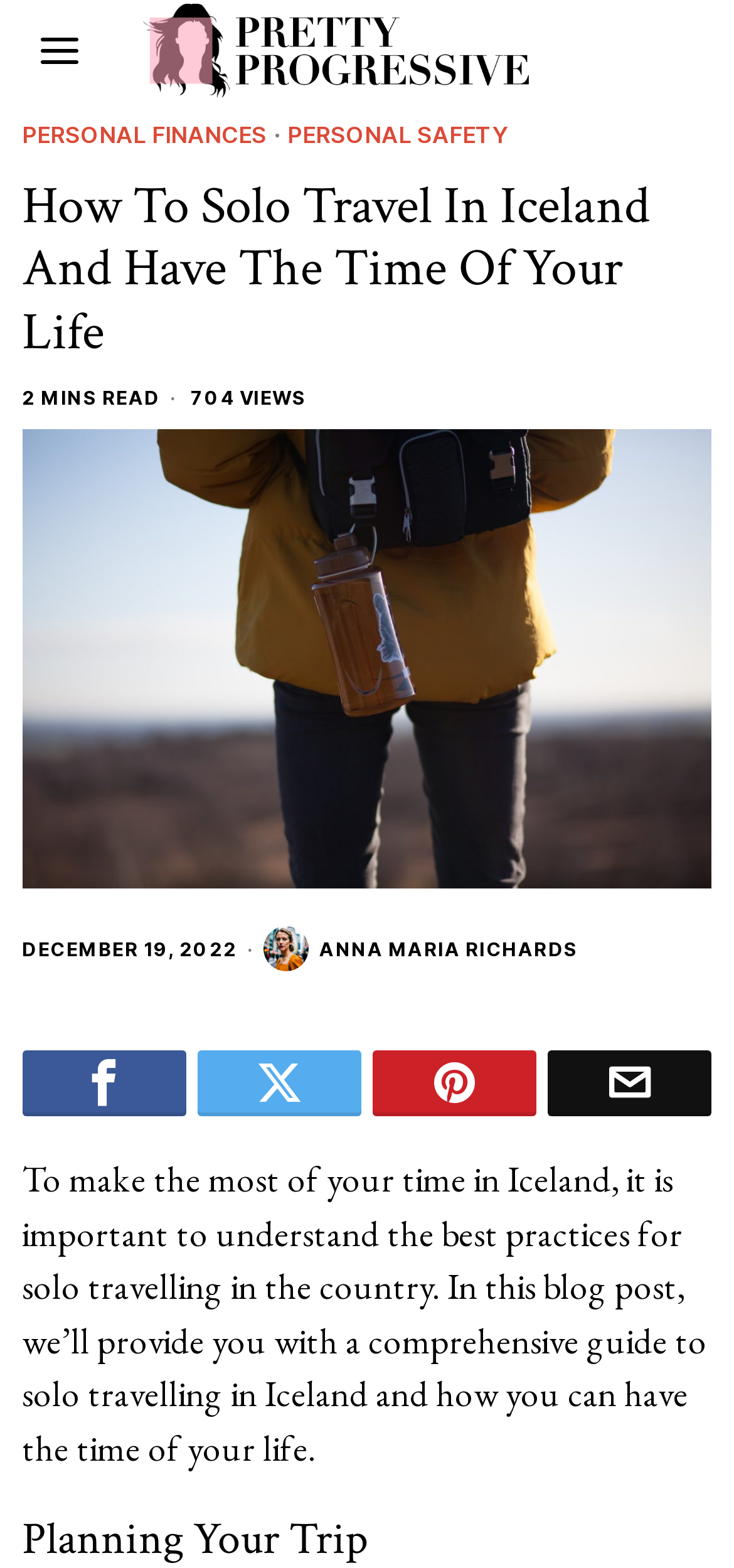Write a detailed summary of the webpage.

The webpage is about solo traveling in Iceland, with a focus on providing a comprehensive guide to making the most of one's time in the country. At the top of the page, there is a navigation menu with links to "PERSONAL FINANCES" and "PERSONAL SAFETY" on the left, separated by a dot. 

Below the navigation menu, the title "How To Solo Travel In Iceland And Have The Time Of Your Life" is prominently displayed, followed by the text "2 MINS READ" and "704 VIEWS" on the same line. 

A large image, attributed to Thom Holmes on Unsplash, takes up most of the top half of the page. Below the image, the date "DECEMBER 19, 2022" is displayed, along with the author's name, "ANNA MARIA RICHARDS". 

On the bottom left, there are social media links, including Facebook, Pinterest, and Email, each with a corresponding tooltip. 

The main content of the page starts with a paragraph that summarizes the importance of understanding best practices for solo traveling in Iceland, and how the blog post will provide a comprehensive guide to doing so. 

Finally, at the very bottom of the page, there is a heading titled "Planning Your Trip", which likely marks the beginning of the guide.